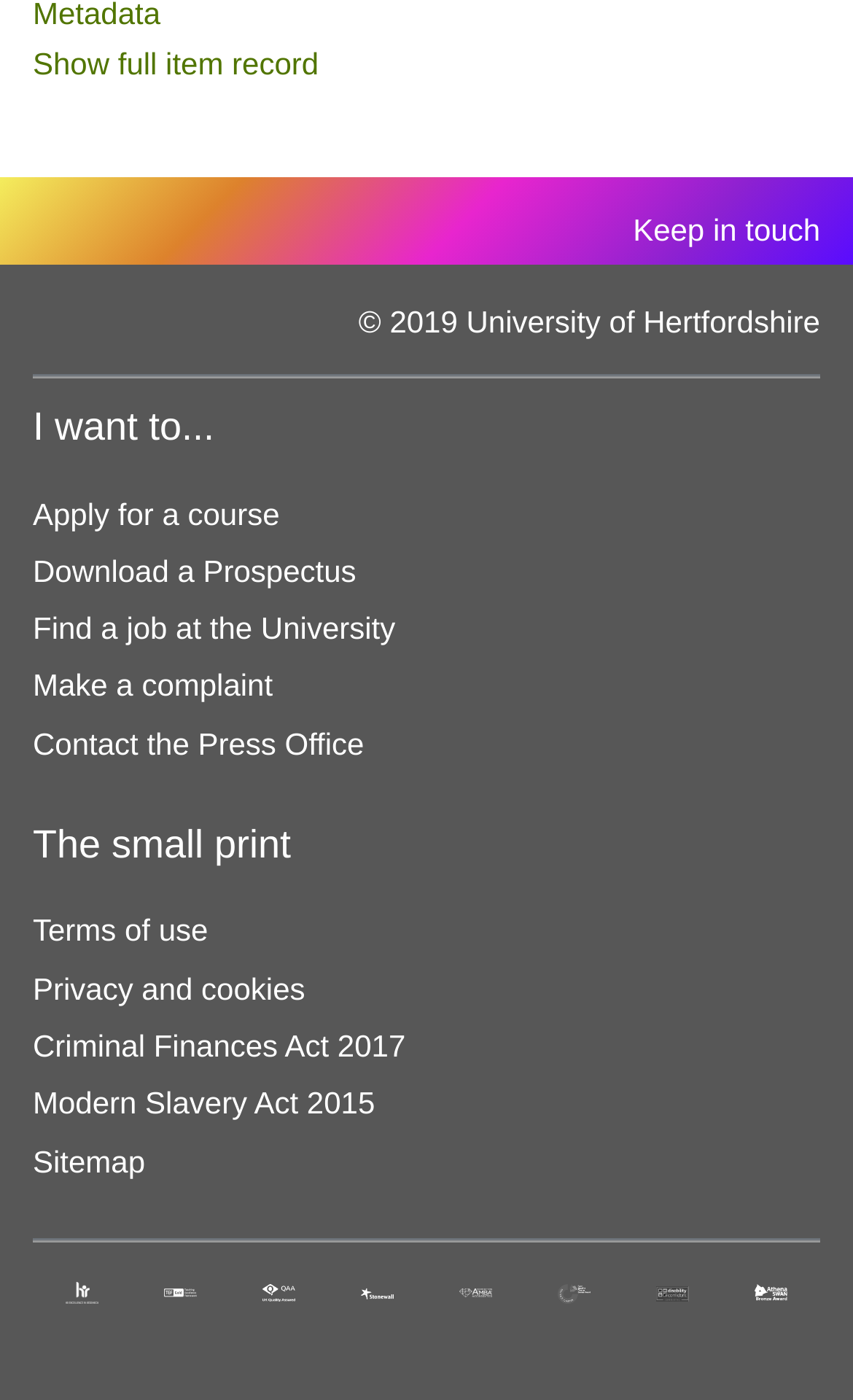How many links are available under 'I want to...'?
Give a single word or phrase answer based on the content of the image.

5